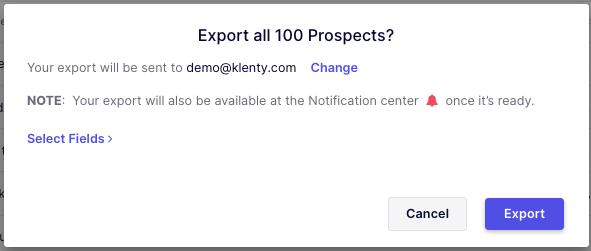Based on the image, give a detailed response to the question: What is the purpose of the 'Select Fields' link?

The 'Select Fields' link allows users to choose specific data fields to include in the export, giving them control over the data they want to export.